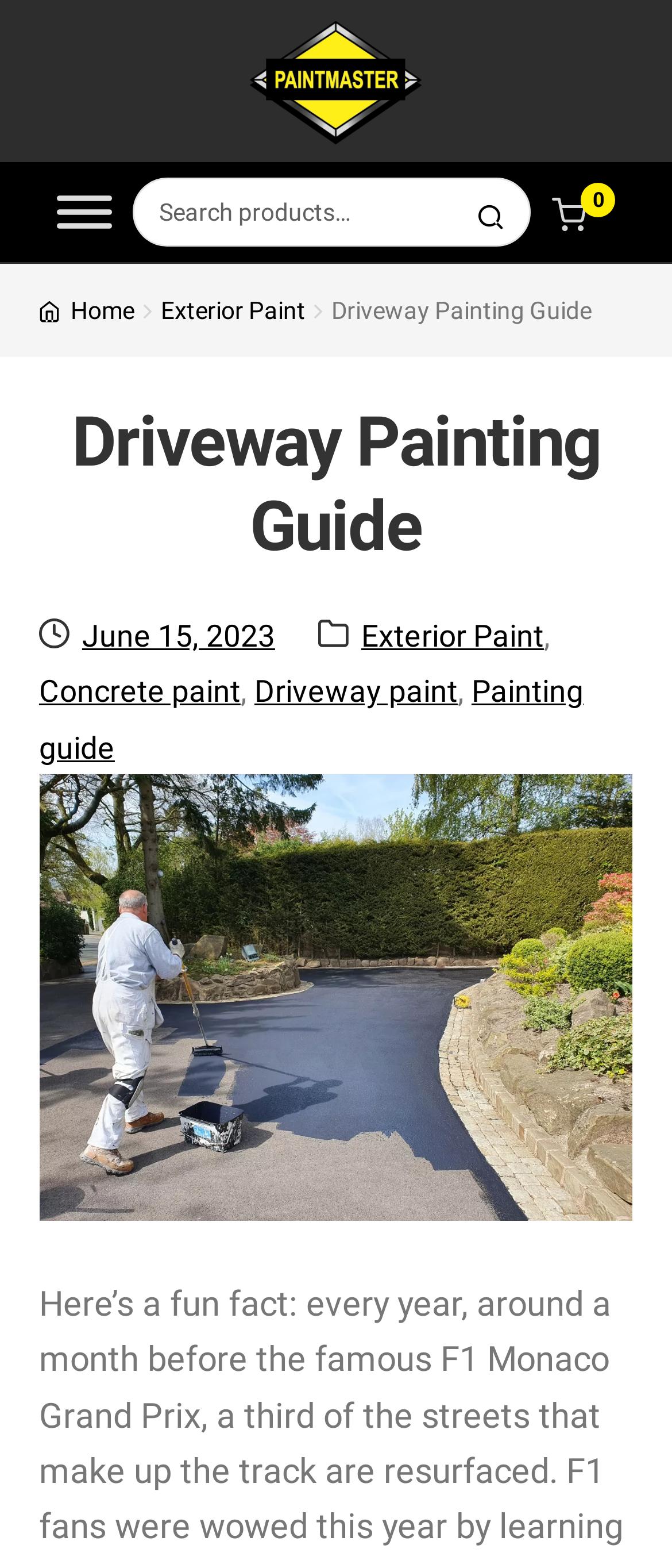Find the main header of the webpage and produce its text content.

Driveway Painting Guide